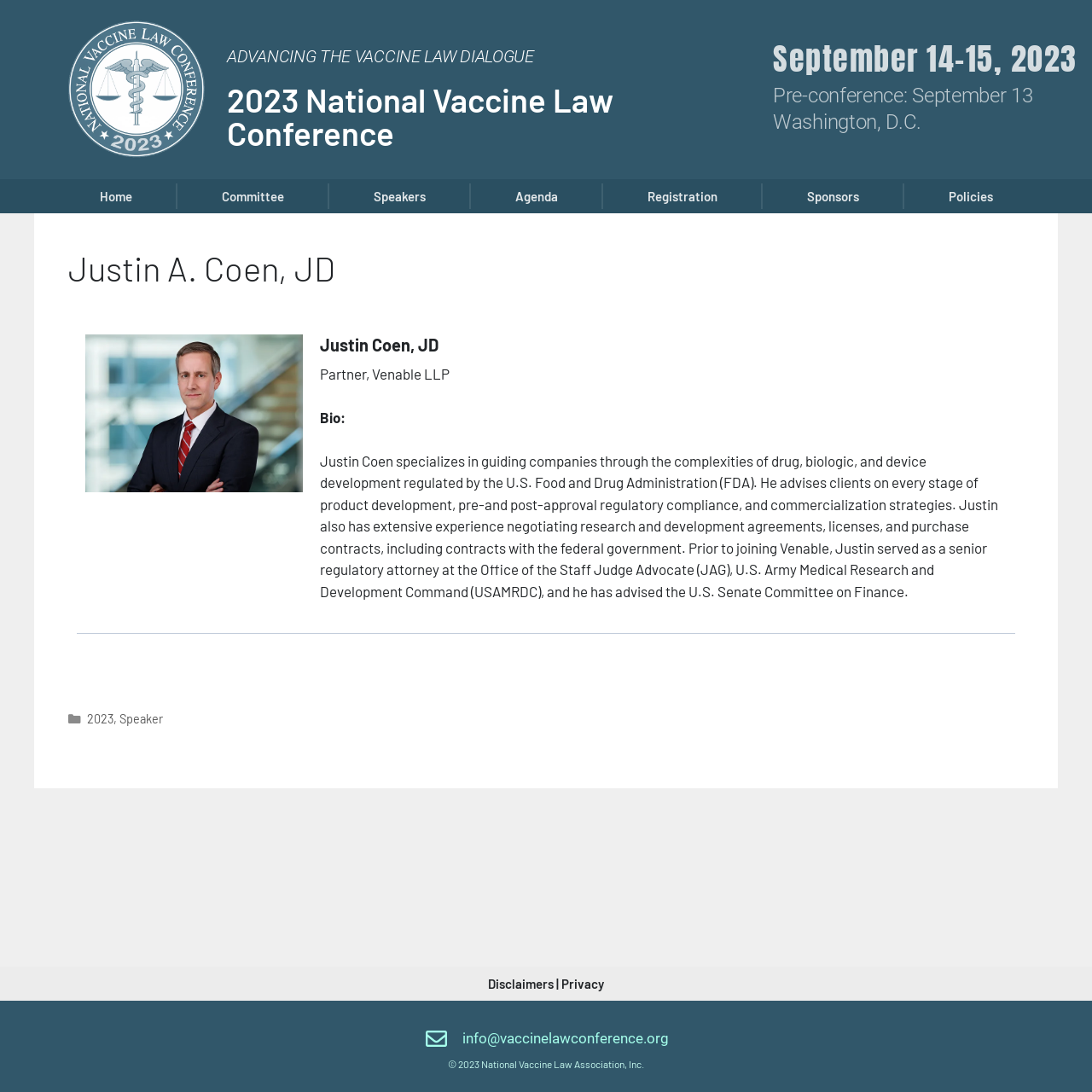Extract the main title from the webpage.

Justin A. Coen, JD